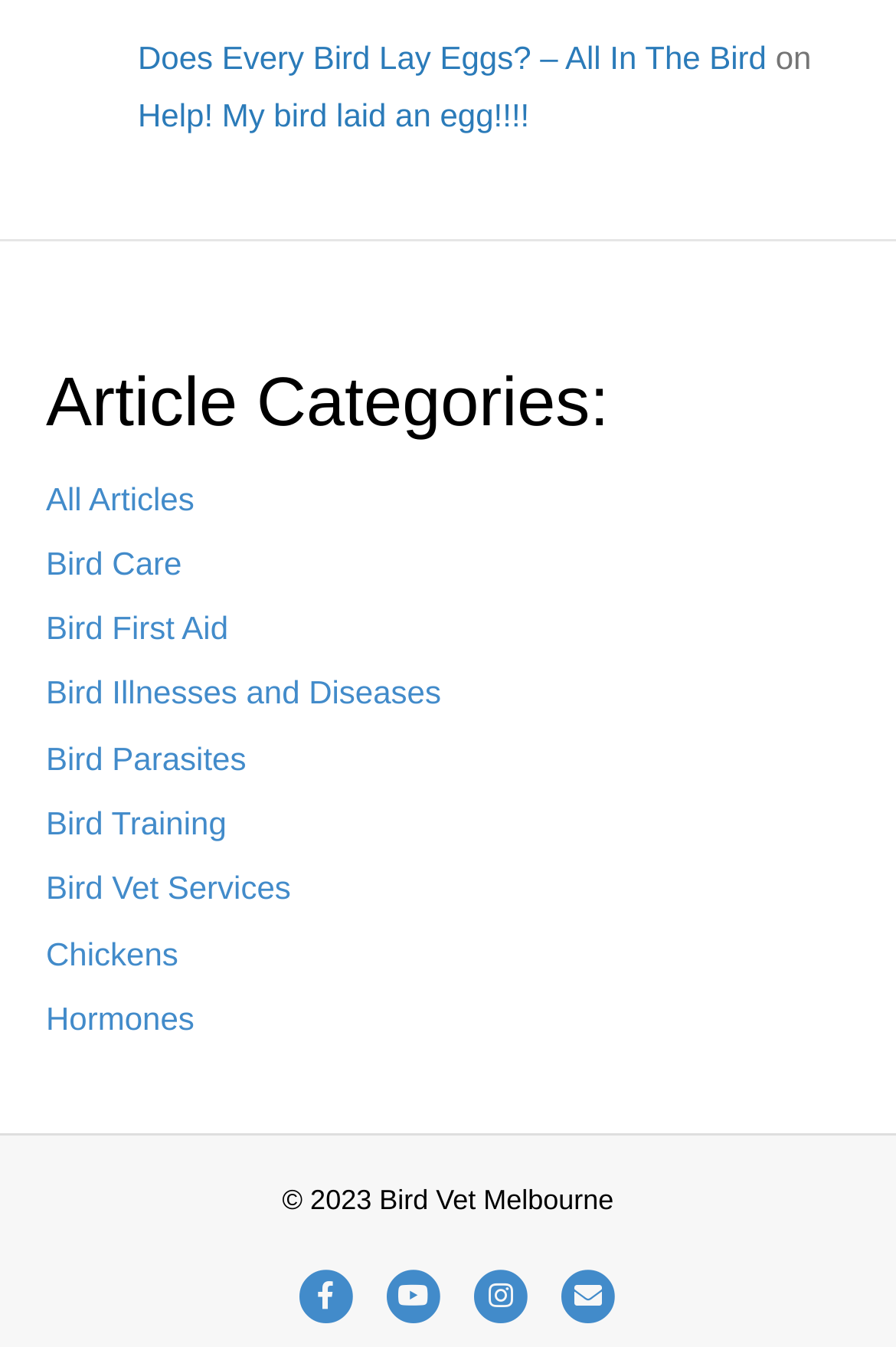Determine the bounding box coordinates for the clickable element to execute this instruction: "visit Facebook page". Provide the coordinates as four float numbers between 0 and 1, i.e., [left, top, right, bottom].

[0.326, 0.941, 0.403, 0.982]